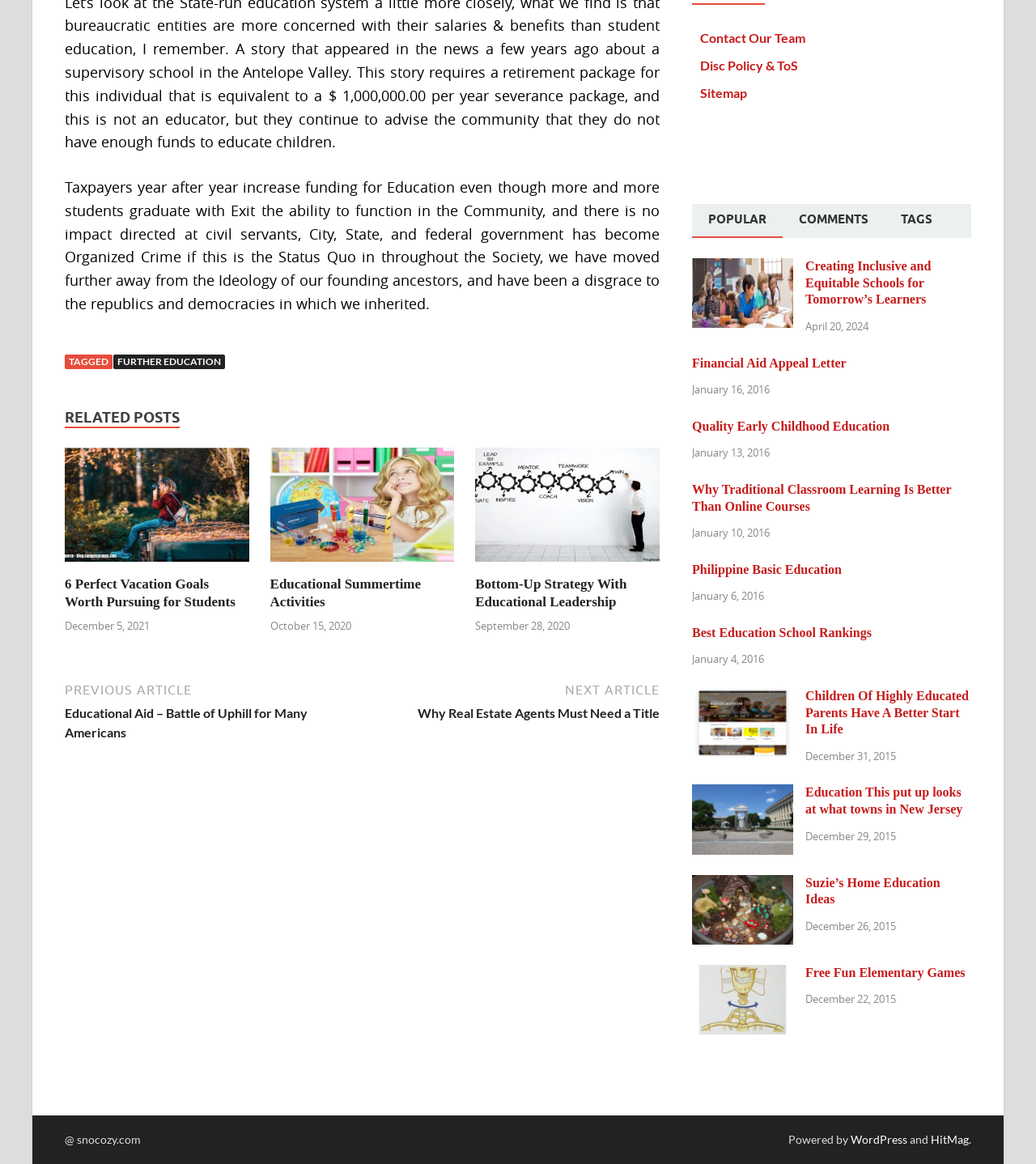What is the purpose of the 'TAGS' tab?
Please provide a single word or phrase as your answer based on the screenshot.

To filter posts by tags